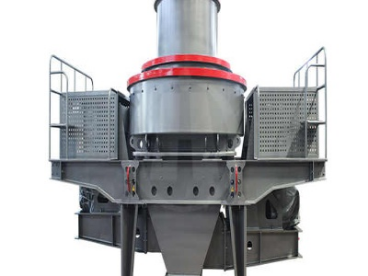Examine the image carefully and respond to the question with a detailed answer: 
What is the purpose of the metal grating panels?

The metal grating panels are flanking the structure, providing access and facilitating maintenance of the machine, which is essential for its operation and longevity.